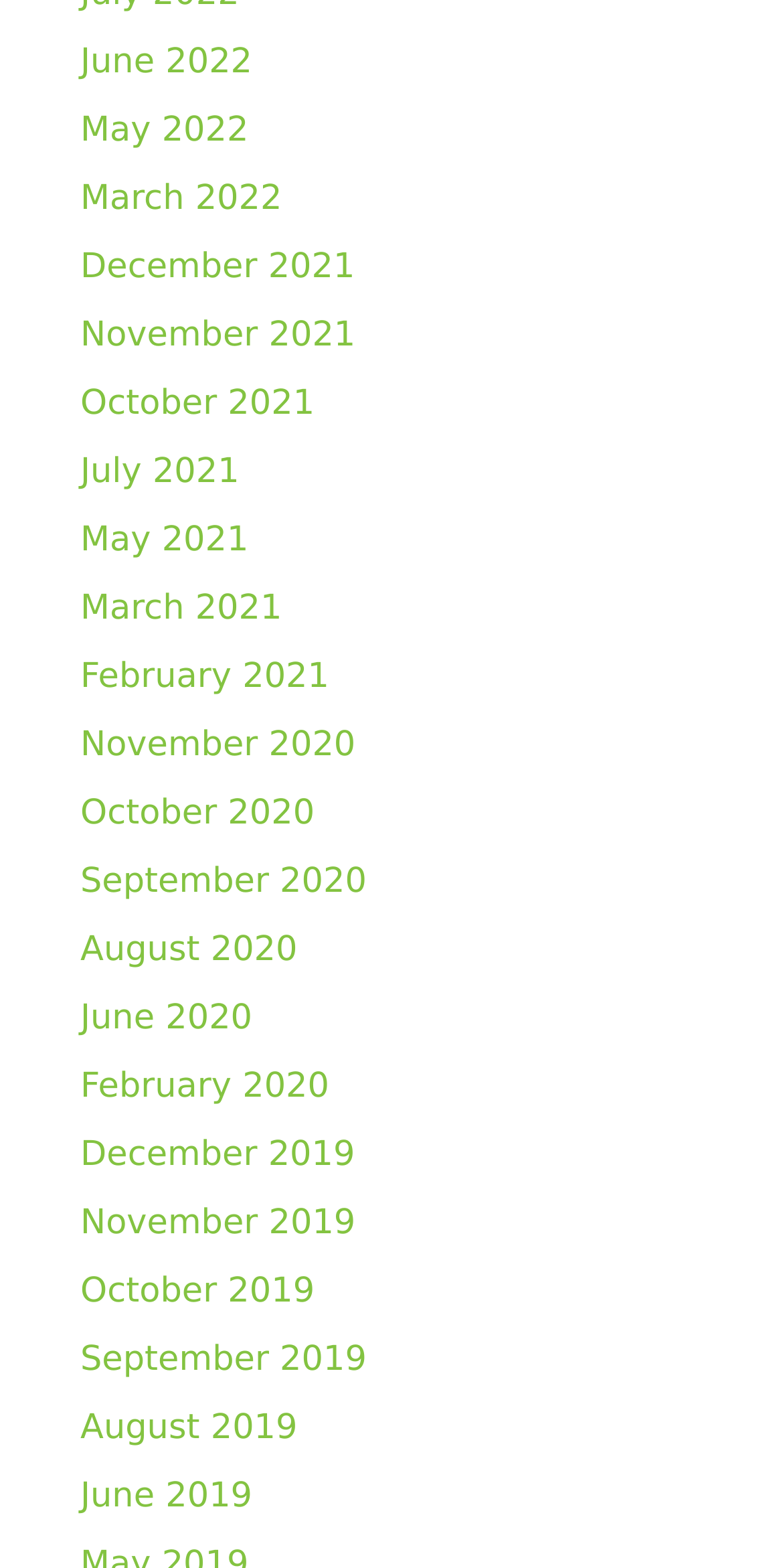Please mark the bounding box coordinates of the area that should be clicked to carry out the instruction: "view June 2019".

[0.103, 0.942, 0.322, 0.967]